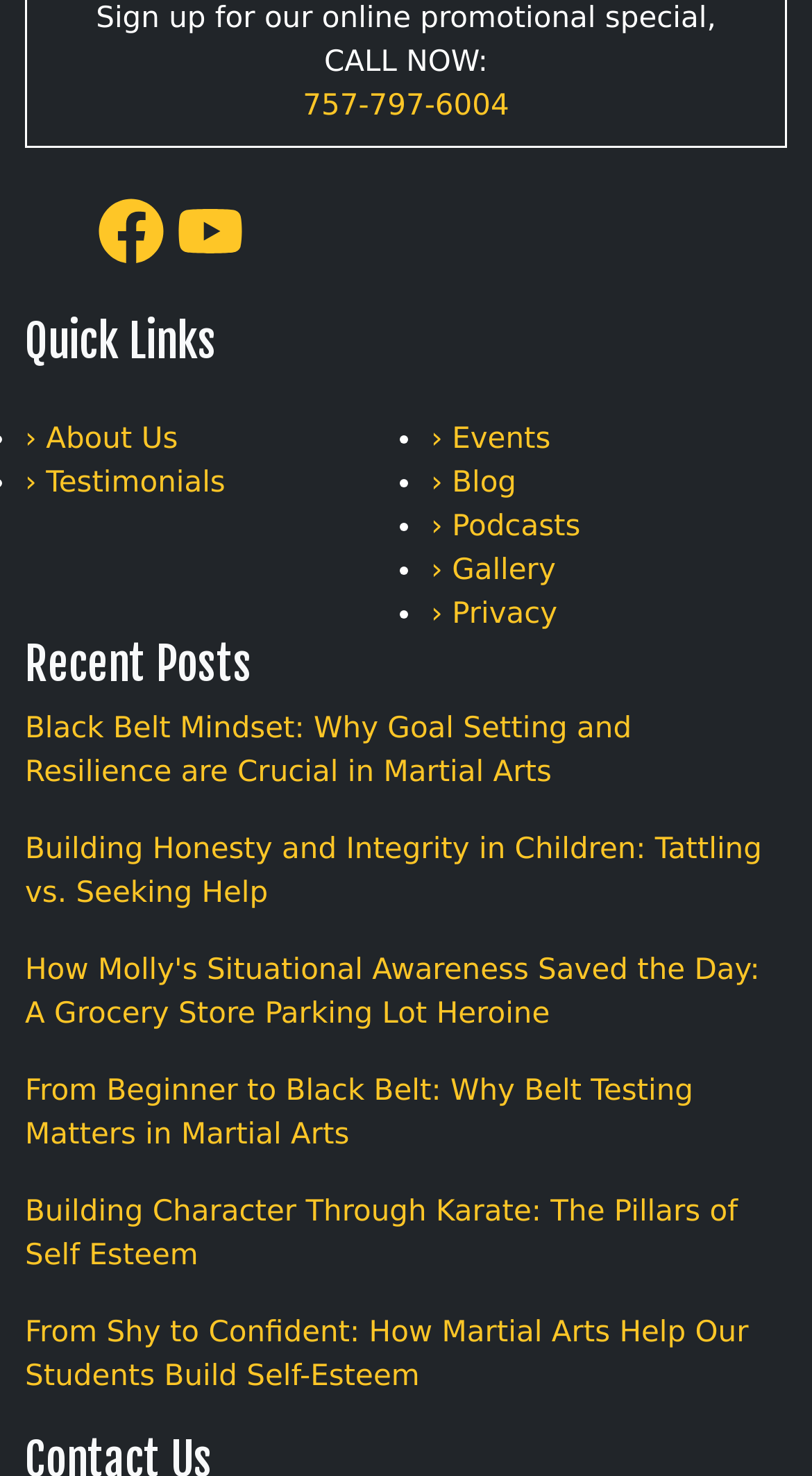Determine the bounding box coordinates of the area to click in order to meet this instruction: "Check the Events page".

[0.531, 0.286, 0.678, 0.309]